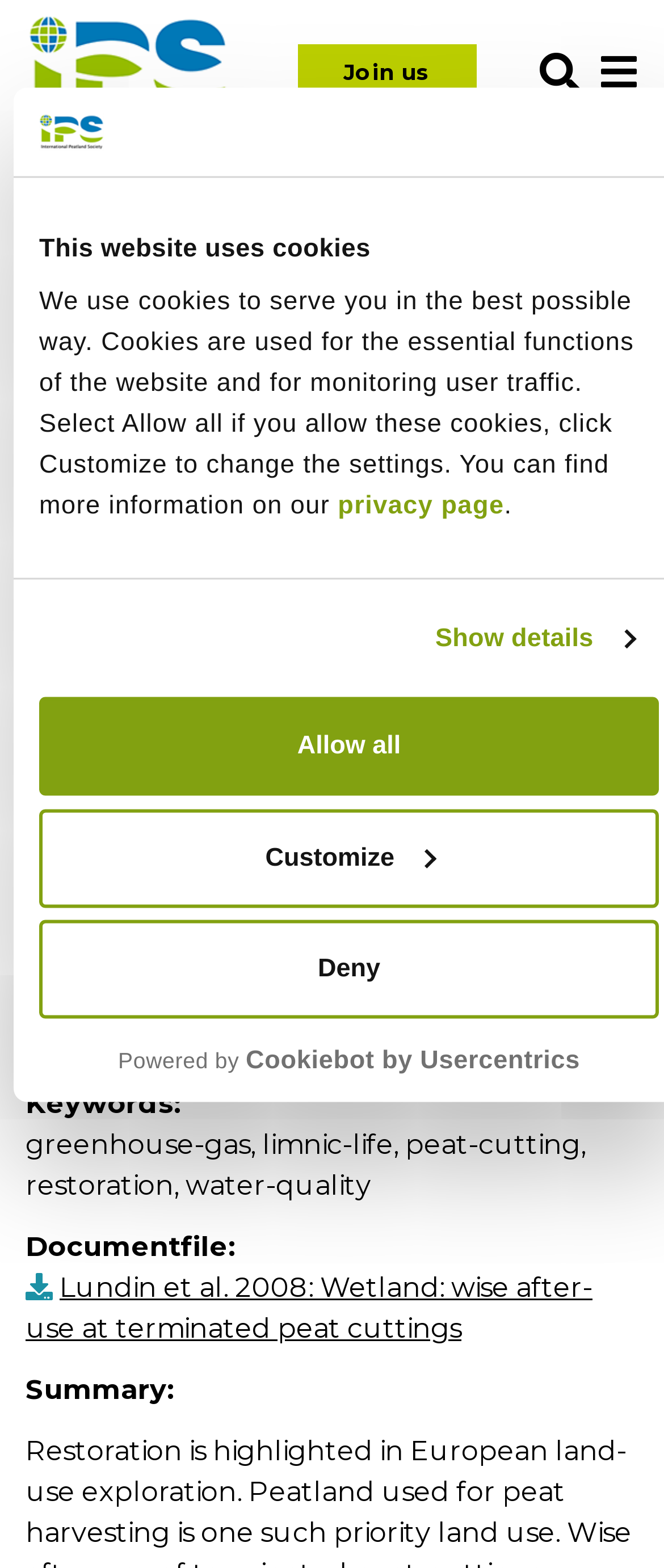Using the information in the image, could you please answer the following question in detail:
What is the symbol on the top-right corner?

I found the answer by looking at the top-right corner of the webpage, where a button with the symbol '' is located.